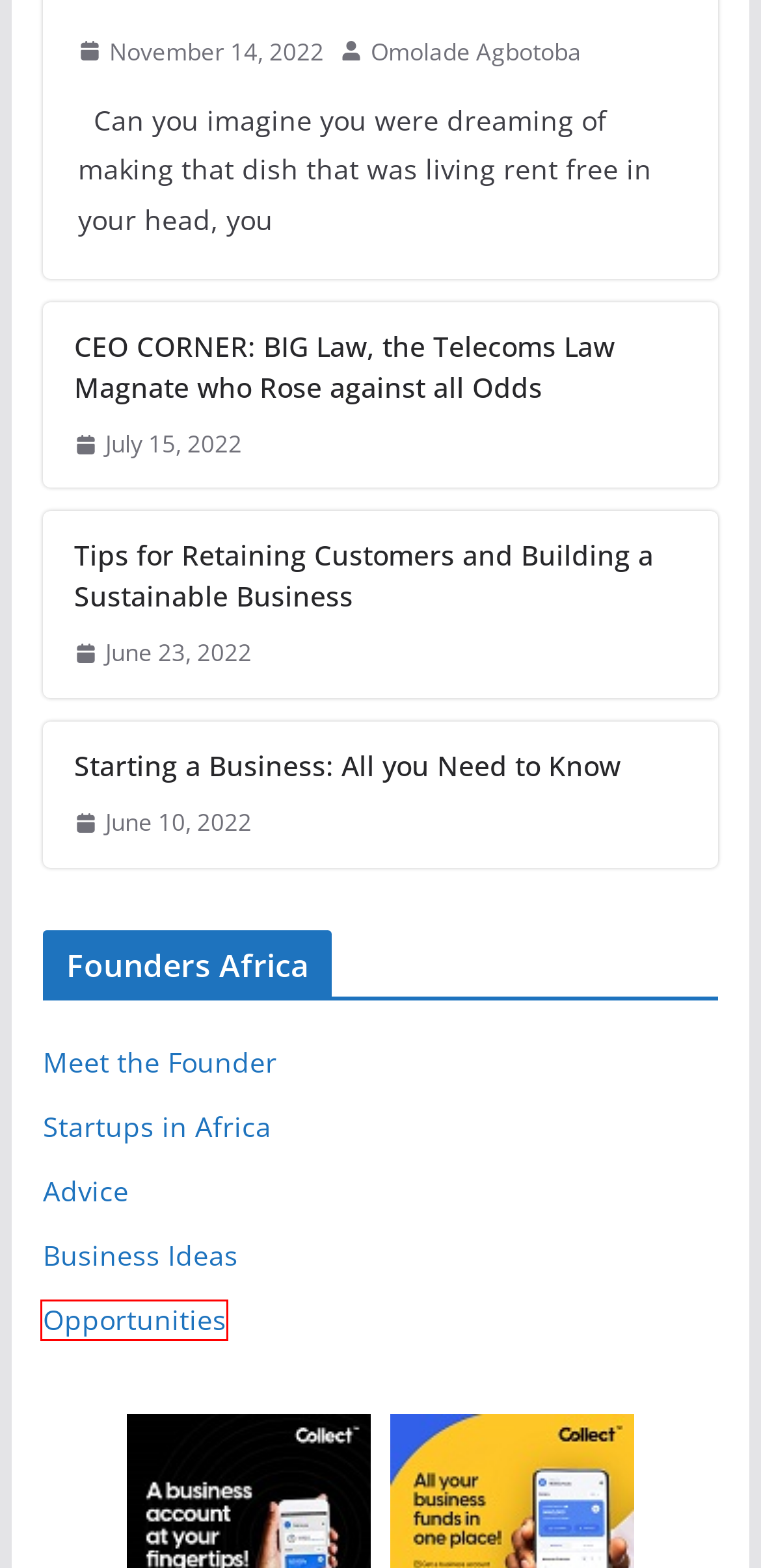You are given a screenshot of a webpage with a red rectangle bounding box around a UI element. Select the webpage description that best matches the new webpage after clicking the element in the bounding box. Here are the candidates:
A. Tips for Retaining Customers and Building a Sustainable Business - Founders Africa
B. Startups in Africa Archives - Founders Africa
C. Starting a Business: All you Need to Know - Founders Africa
D. Advice Archives - Founders Africa
E. CEO CORNER: BIG Law, the Telecoms Law Magnate who Rose against all Odds - Founders Africa
F. Business Ideas Archives - Founders Africa
G. Meet the Founder Archives - Founders Africa
H. Opportunities Archives - Founders Africa

H